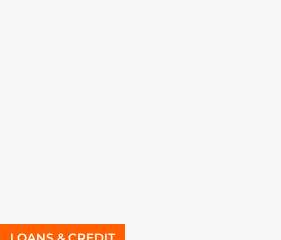Give a one-word or short phrase answer to the question: 
What is emphasized by the image according to the caption?

Importance of financial literacy